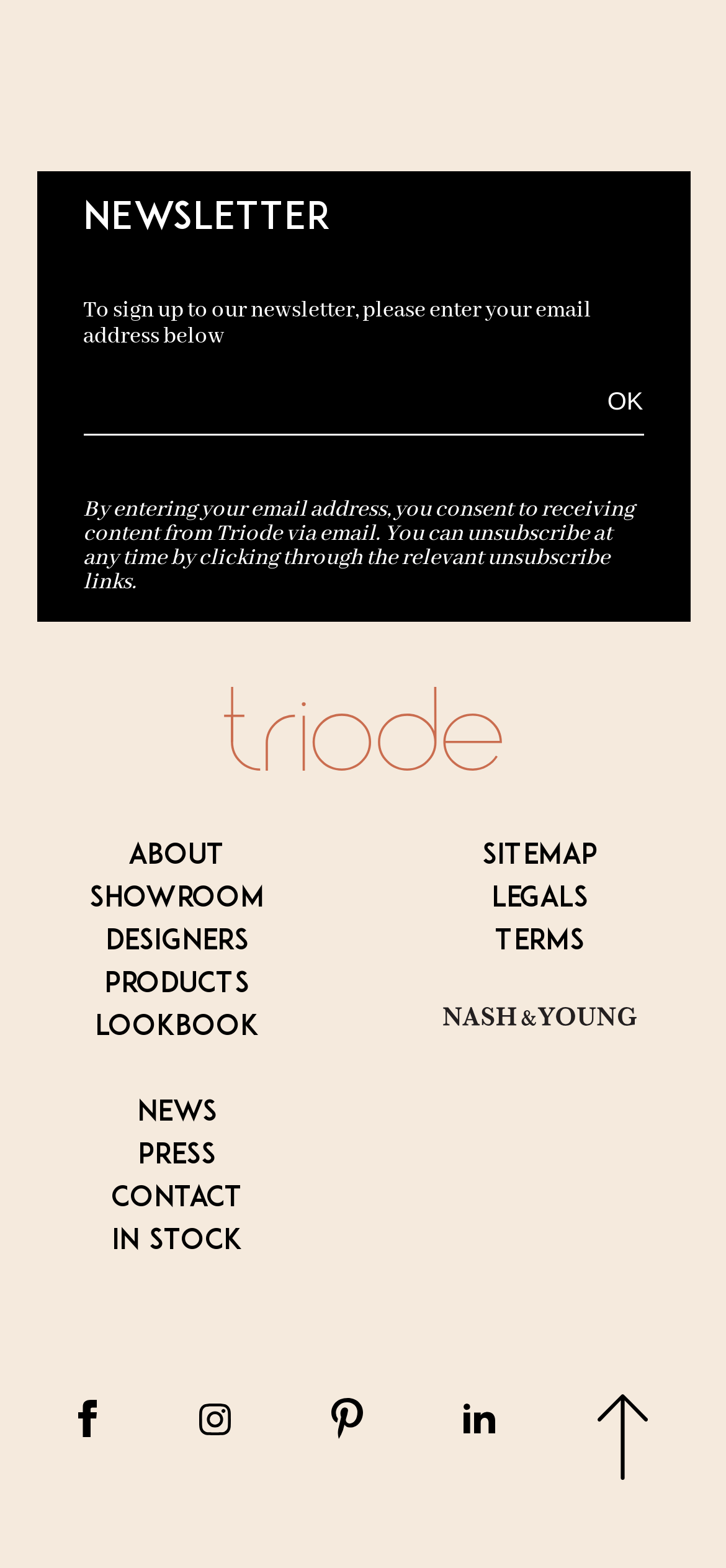Locate the bounding box of the user interface element based on this description: "Showroom".

[0.123, 0.561, 0.364, 0.588]